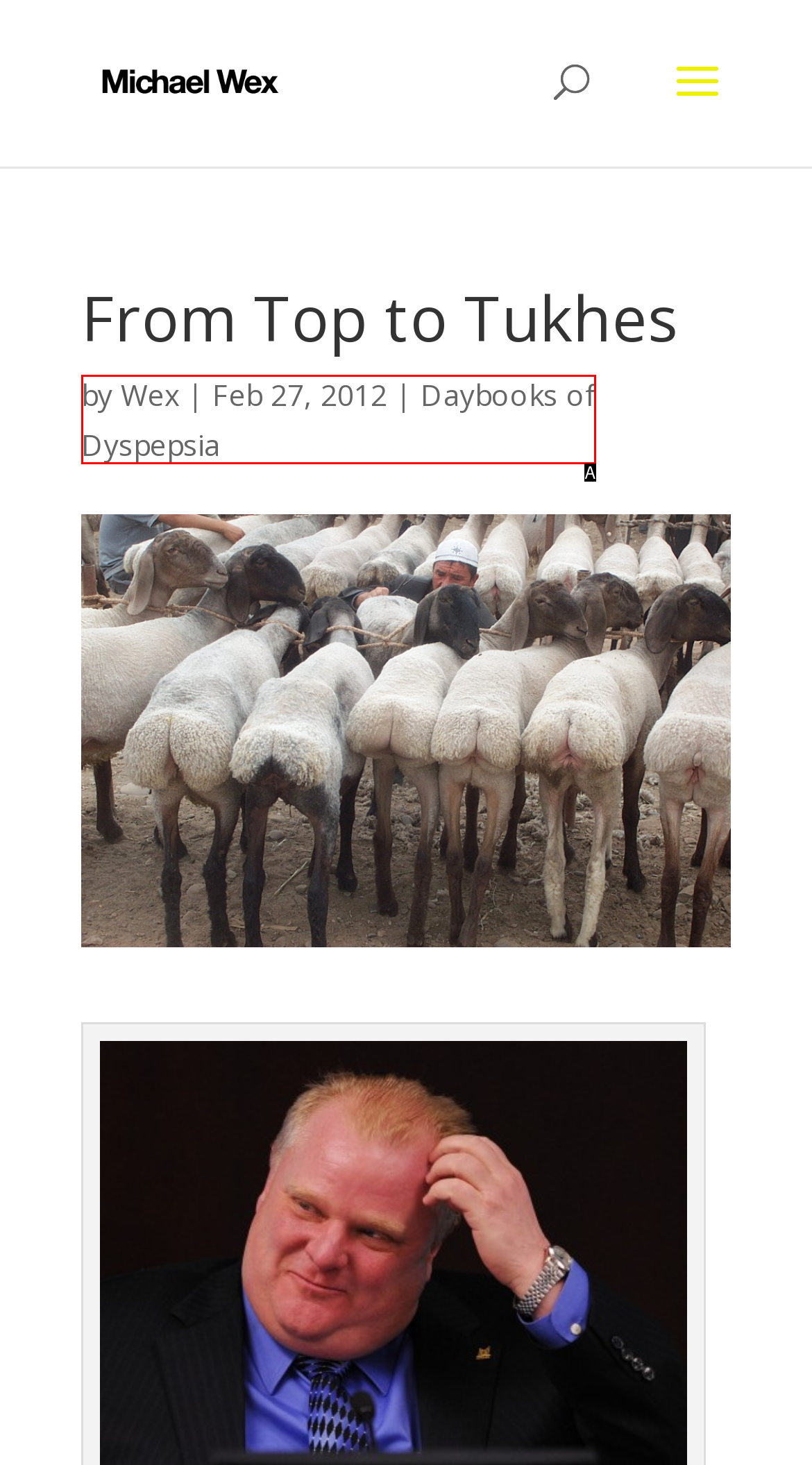Pick the HTML element that corresponds to the description: Daybooks of Dyspepsia
Answer with the letter of the correct option from the given choices directly.

A